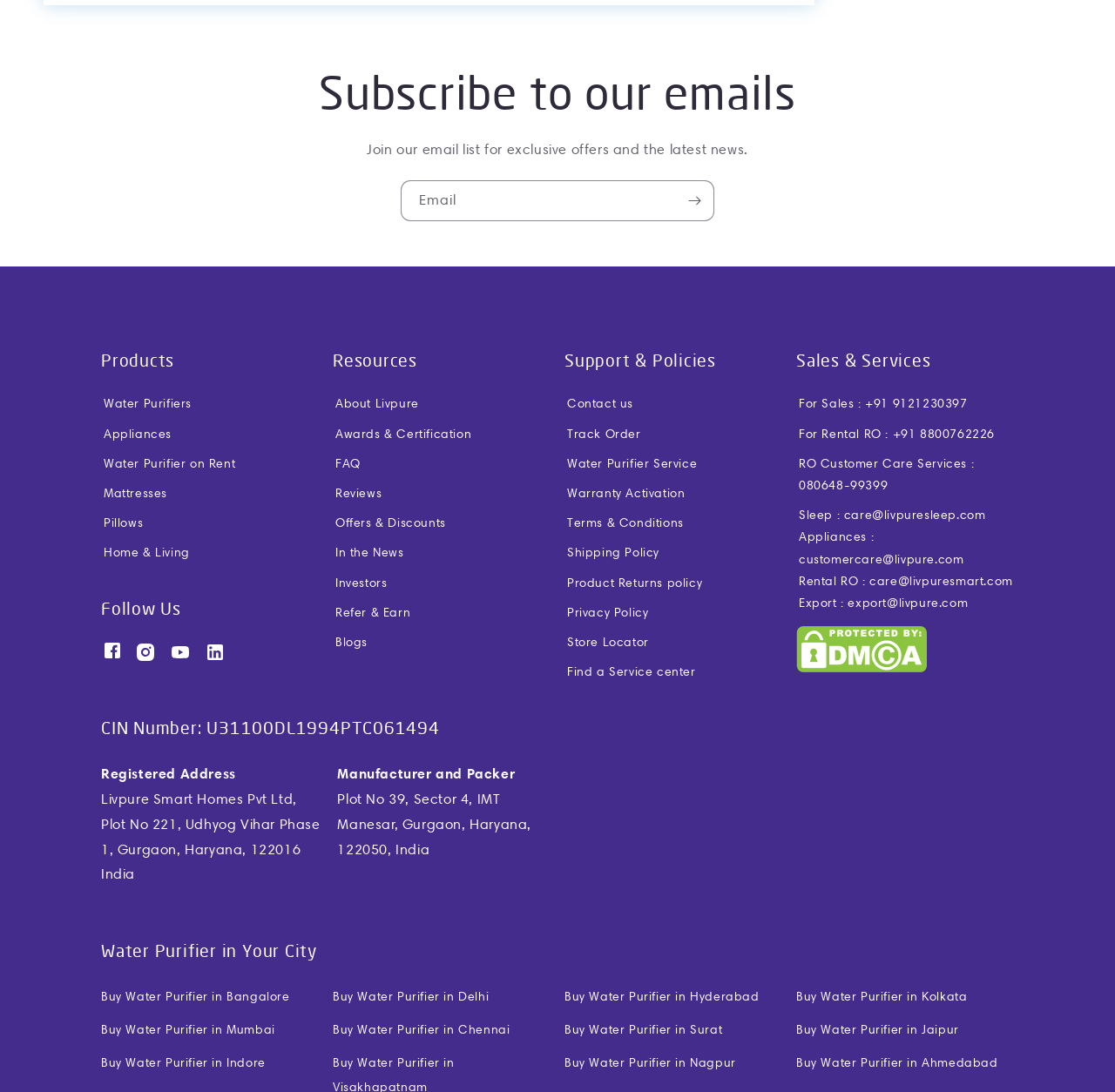Pinpoint the bounding box coordinates of the element you need to click to execute the following instruction: "Follow on Facebook". The bounding box should be represented by four float numbers between 0 and 1, in the format [left, top, right, bottom].

[0.093, 0.593, 0.109, 0.607]